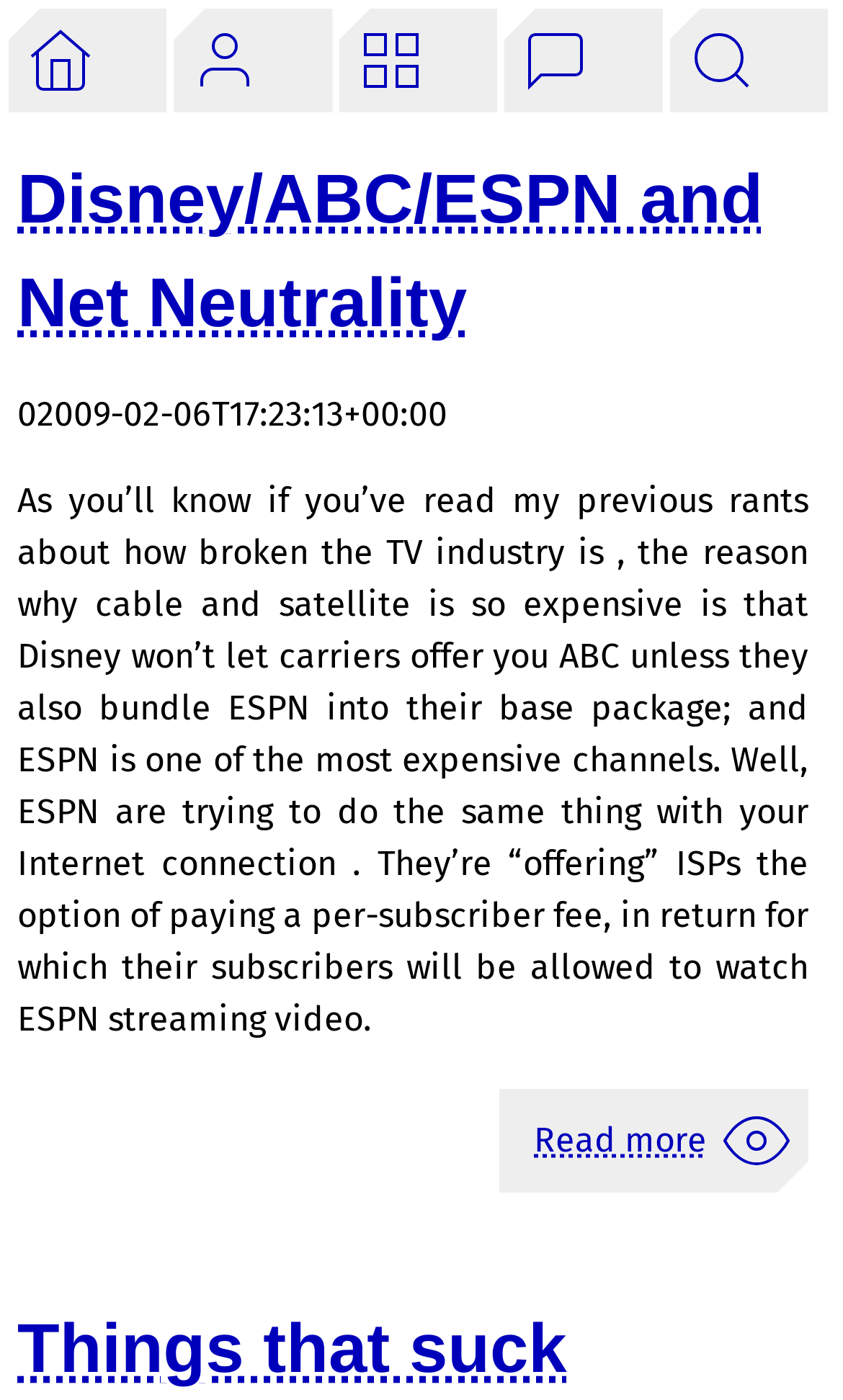Please identify the coordinates of the bounding box that should be clicked to fulfill this instruction: "click the first link".

[0.01, 0.006, 0.196, 0.08]